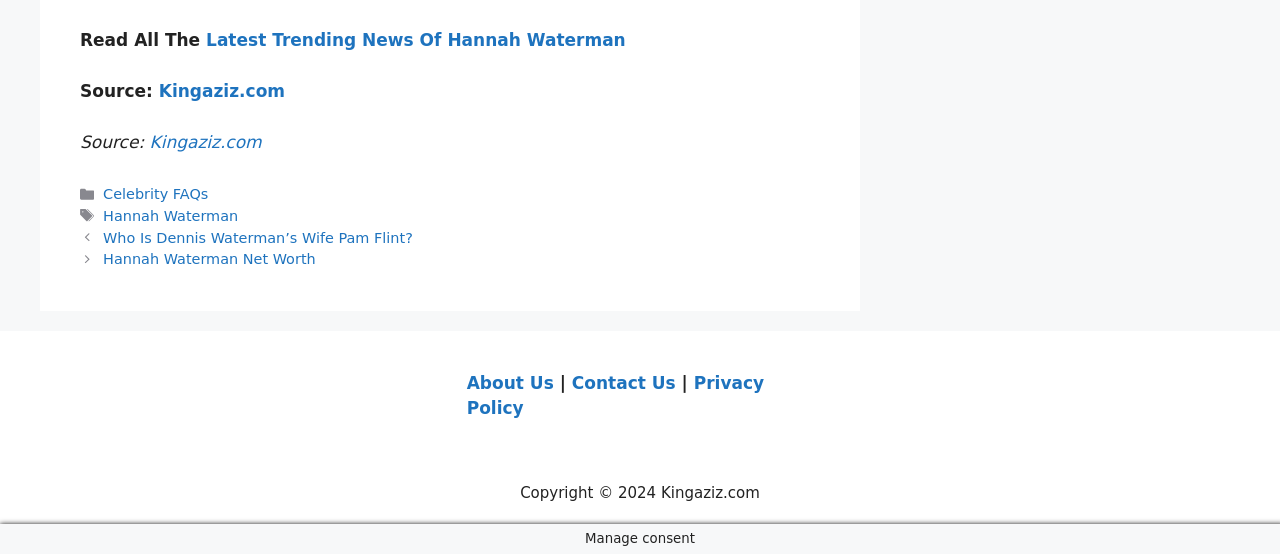What is the name of the celebrity mentioned?
Could you answer the question with a detailed and thorough explanation?

I found the name 'Hannah Waterman' in the link 'Latest Trending News Of Hannah Waterman' and also in the link 'Hannah Waterman Net Worth'.